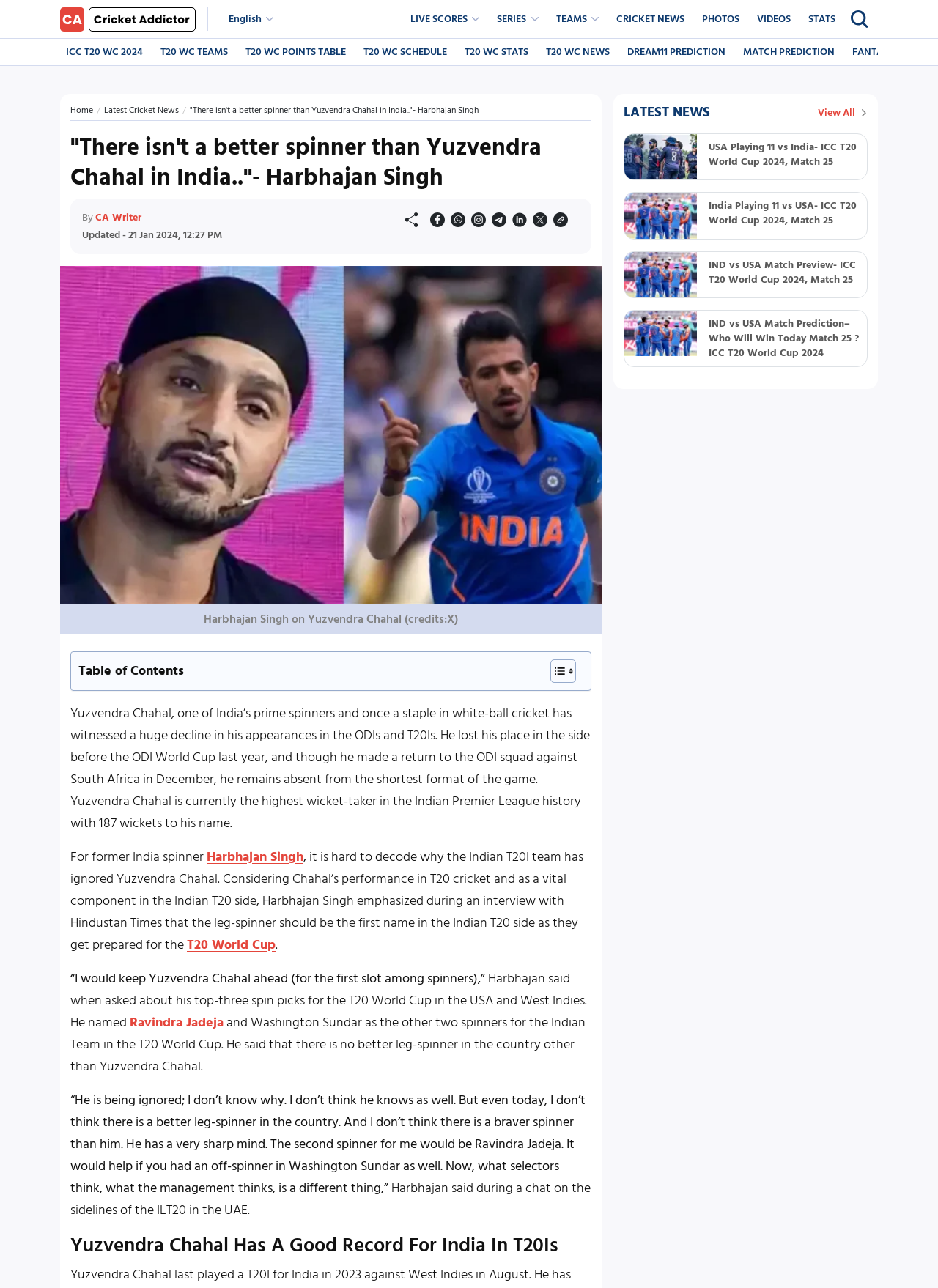Highlight the bounding box coordinates of the region I should click on to meet the following instruction: "Click the 'Home' link".

[0.075, 0.08, 0.099, 0.091]